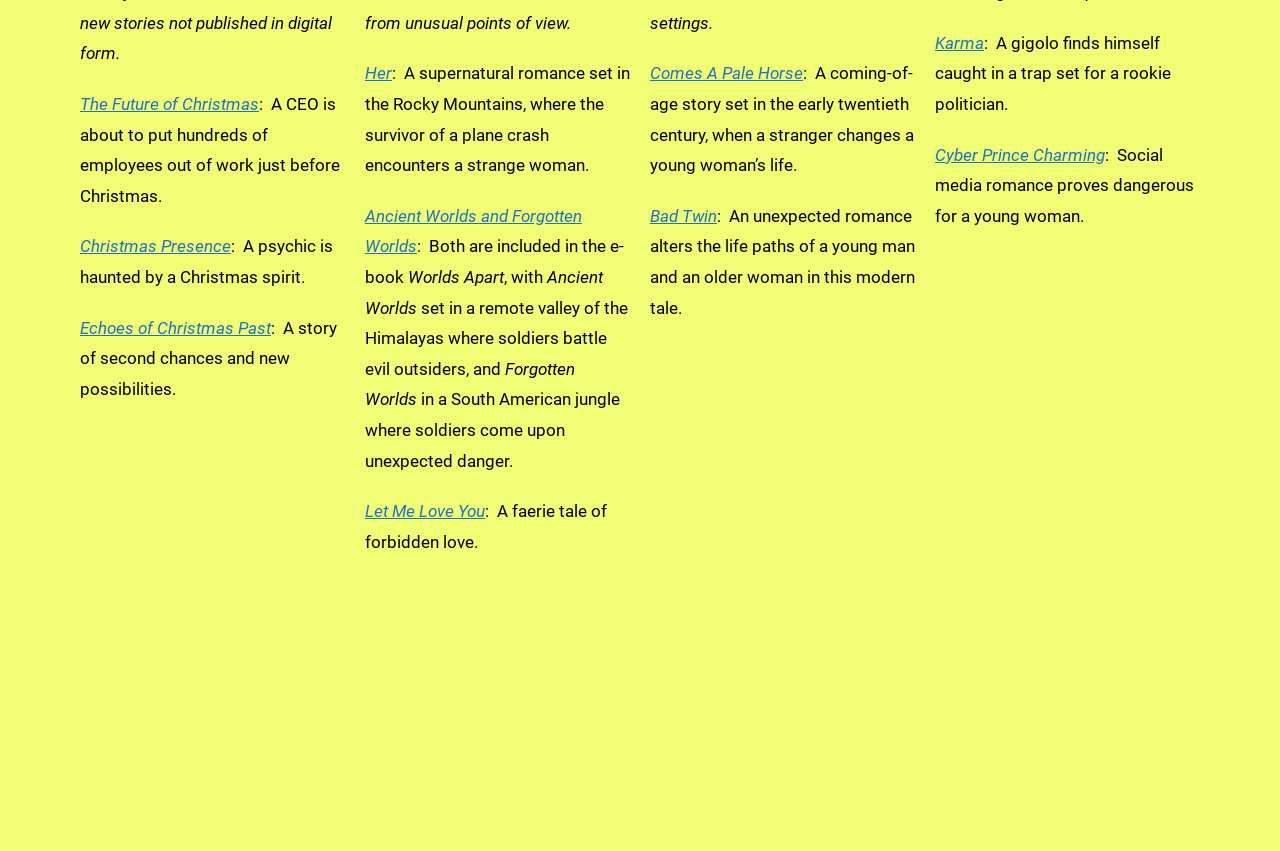What is the title of the first book?
Please provide a single word or phrase as the answer based on the screenshot.

The Future of Christmas